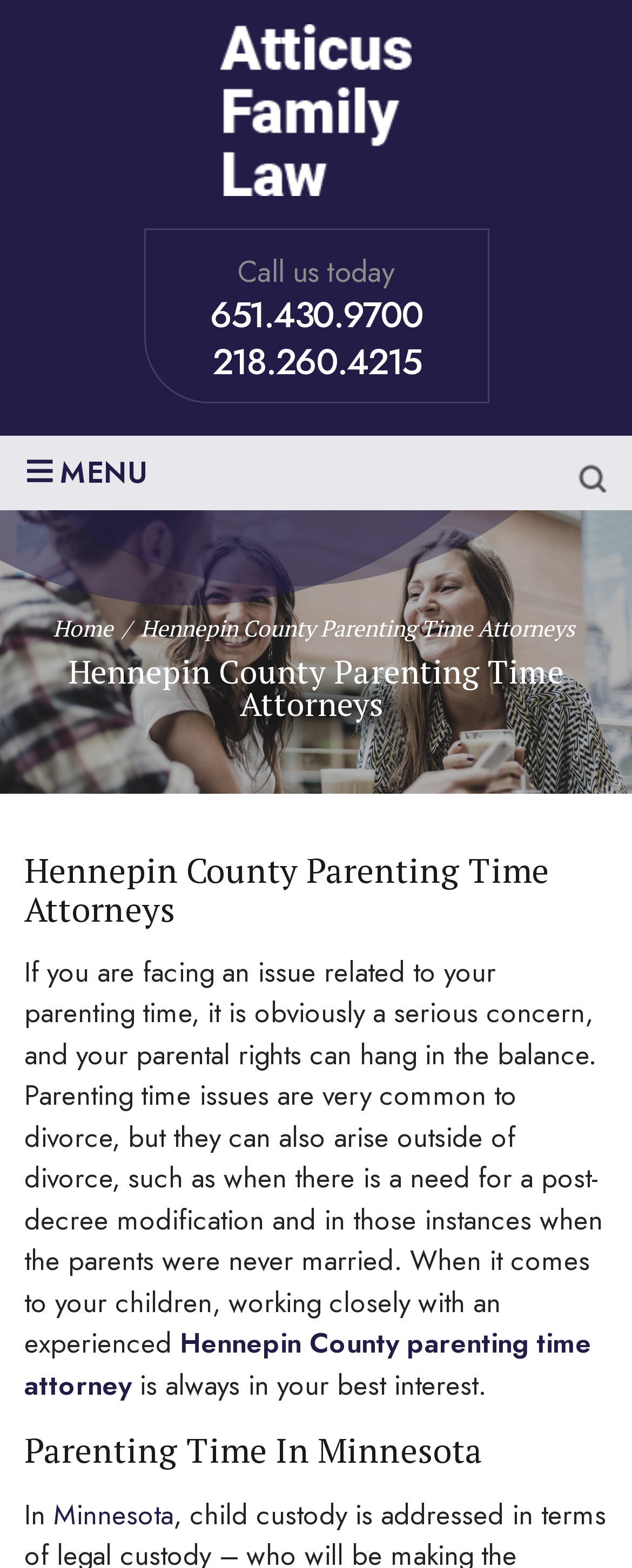Consider the image and give a detailed and elaborate answer to the question: 
What is the text on the button at the top right corner of the webpage?

I found the text by looking at the button element with the text 'Clear' which is located at the top right corner of the webpage, next to the 'MENU' text.